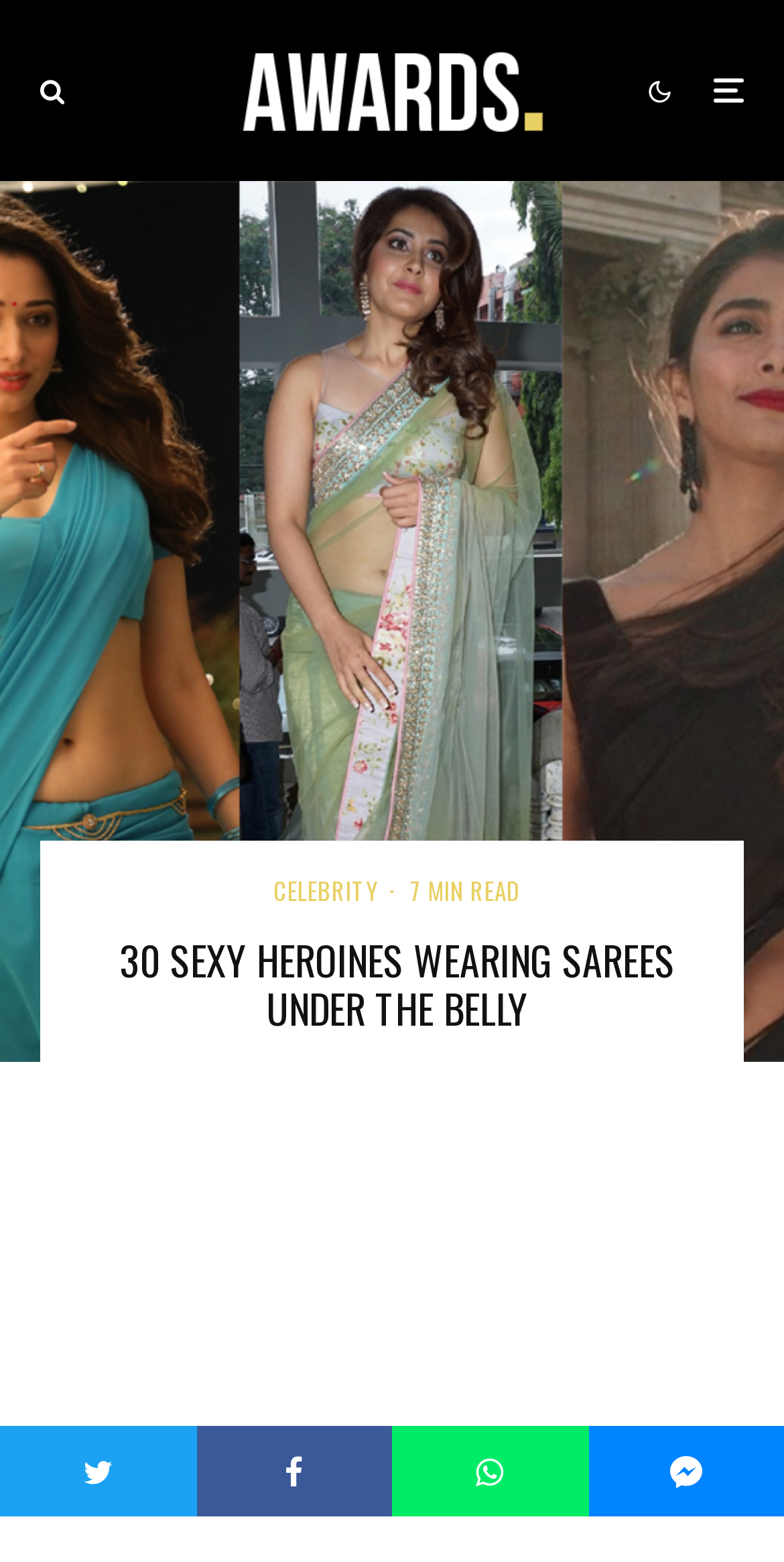Locate and generate the text content of the webpage's heading.

30 SEXY HEROINES WEARING SAREES UNDER THE BELLY